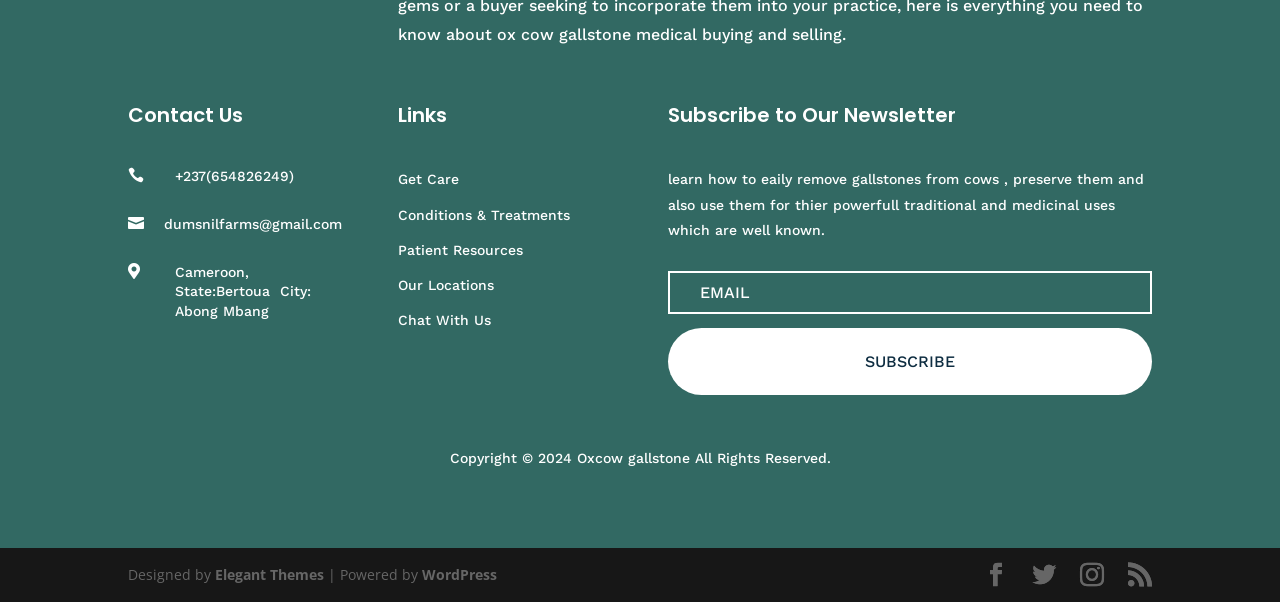Identify the bounding box coordinates of the clickable section necessary to follow the following instruction: "Click on the 'ADD TO CART' button". The coordinates should be presented as four float numbers from 0 to 1, i.e., [left, top, right, bottom].

None